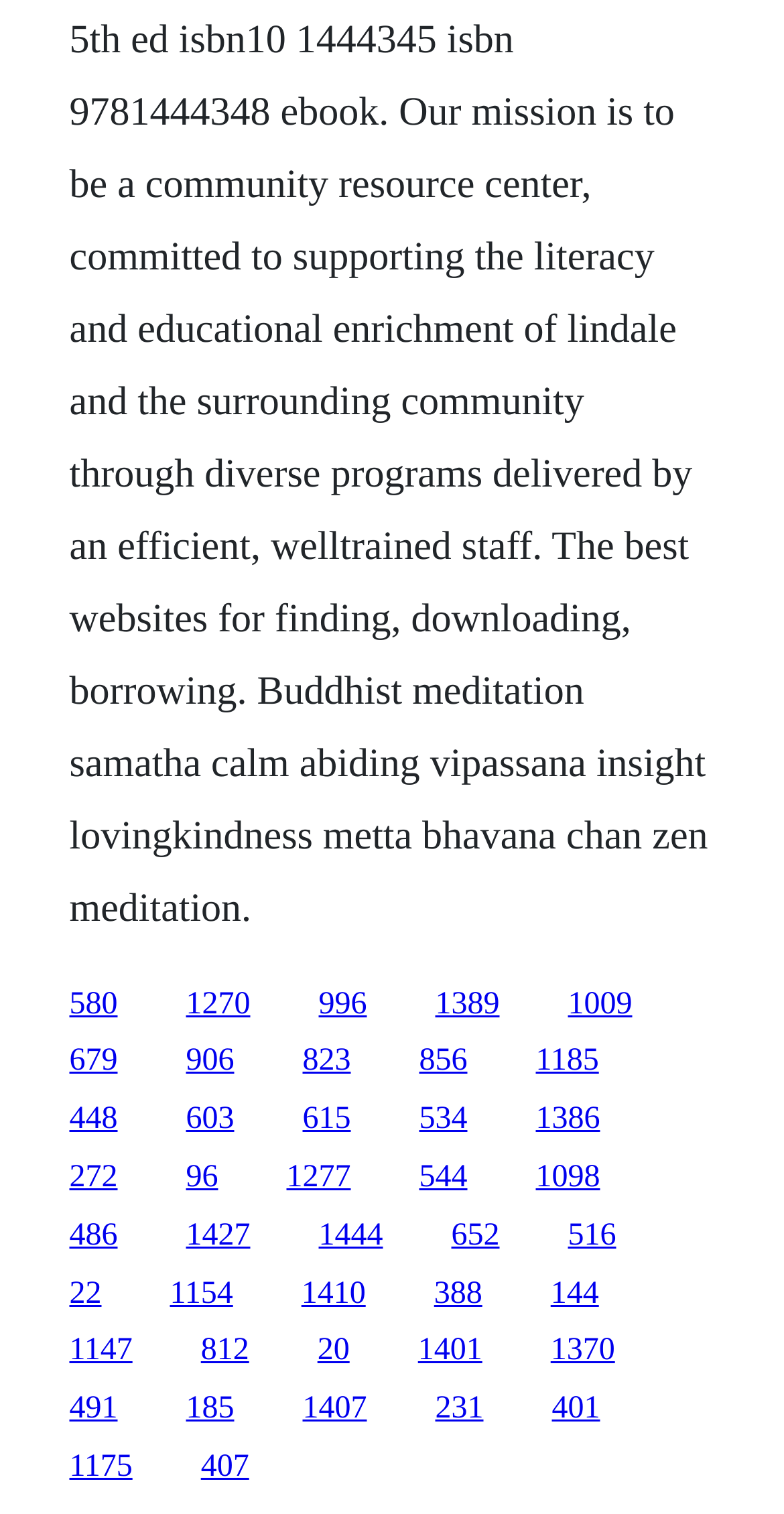Please identify the bounding box coordinates of the area that needs to be clicked to fulfill the following instruction: "access the fifteenth link."

[0.683, 0.766, 0.765, 0.789]